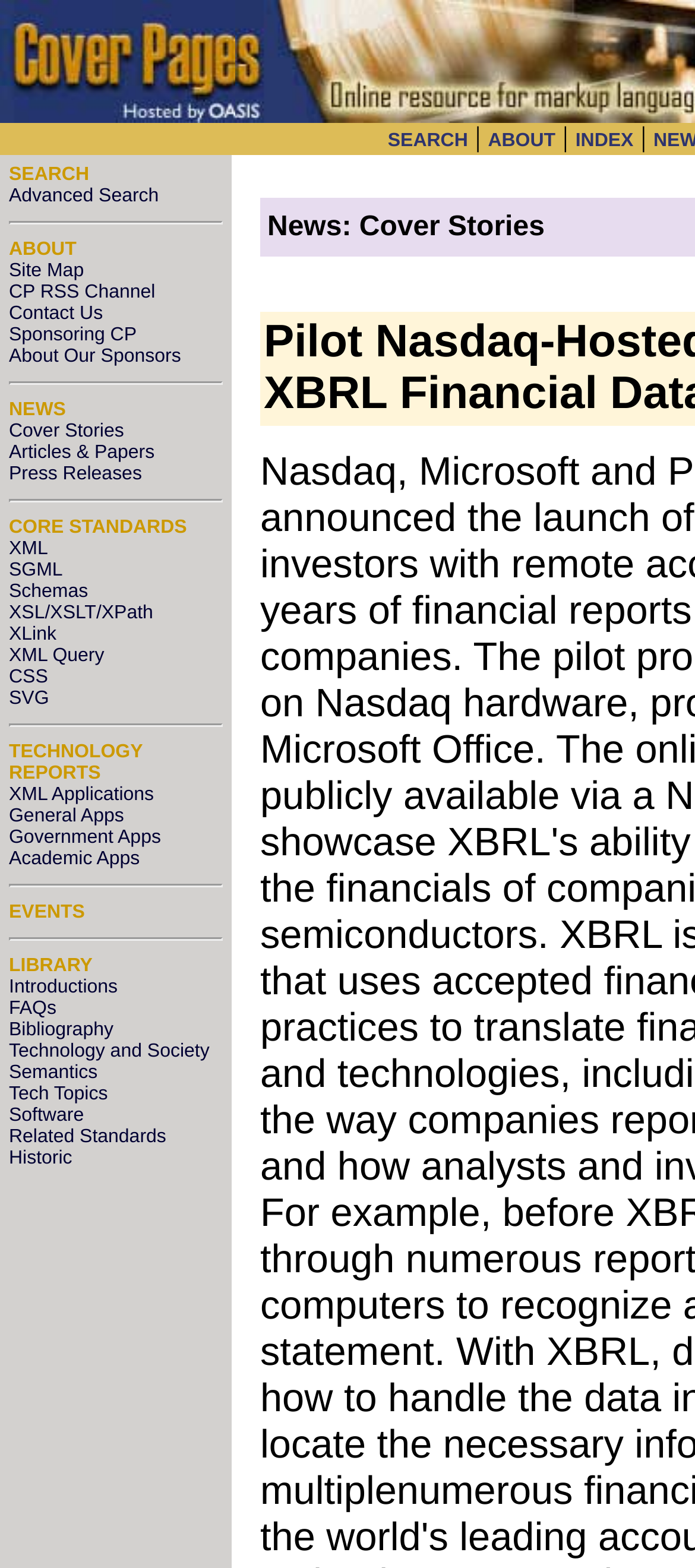How many links are there in the 'LIBRARY' section?
Respond with a short answer, either a single word or a phrase, based on the image.

9